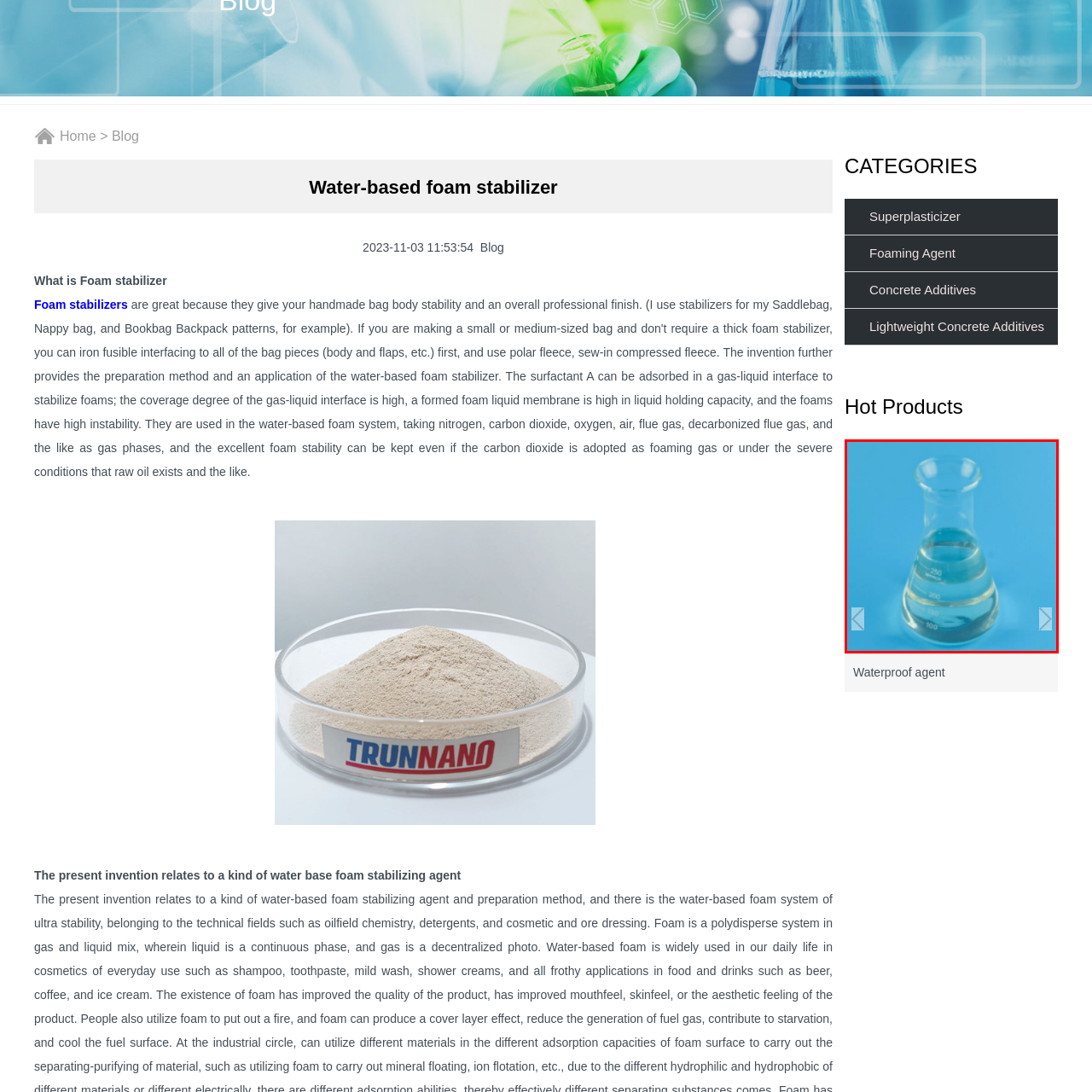Provide a thorough caption for the image that is surrounded by the red boundary.

This image features a glass laboratory flask, commonly used in chemical experiments, resting on a vibrant blue background. The flask, likely a volumetric or Erlenmeyer style, contains a clear liquid that reflects light, showcasing its sleek design. Measurement markings are visible along the side of the flask, indicating volumes of 100, 150, 200, and 250 milliliters. This imagery suggests a focus on scientific applications, possibly relating to topics like foam stabilizers in concrete additives, resonating with the broader theme of the webpage it is associated with.